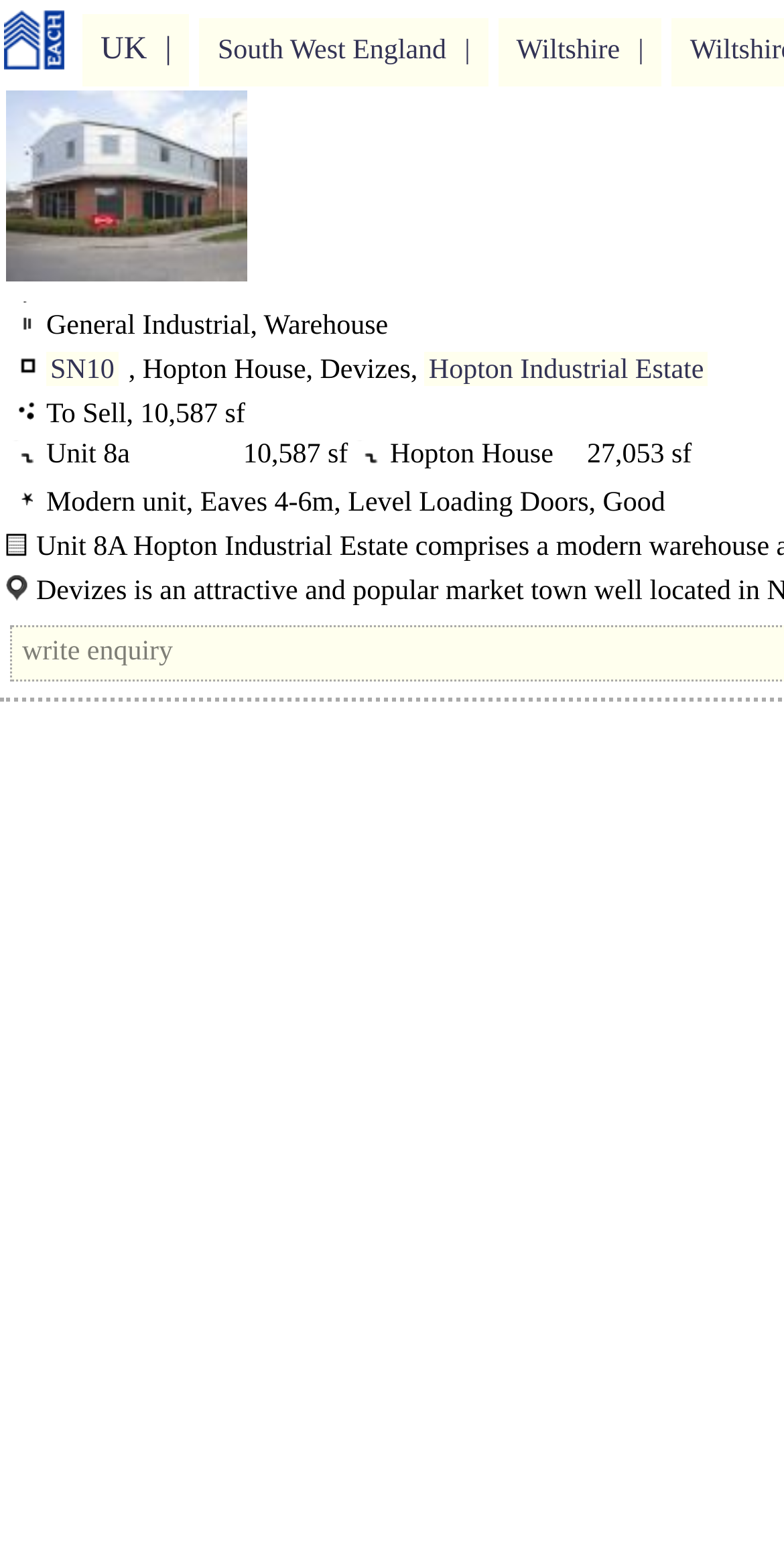What is the location of the property? Using the information from the screenshot, answer with a single word or phrase.

Wiltshire, UK